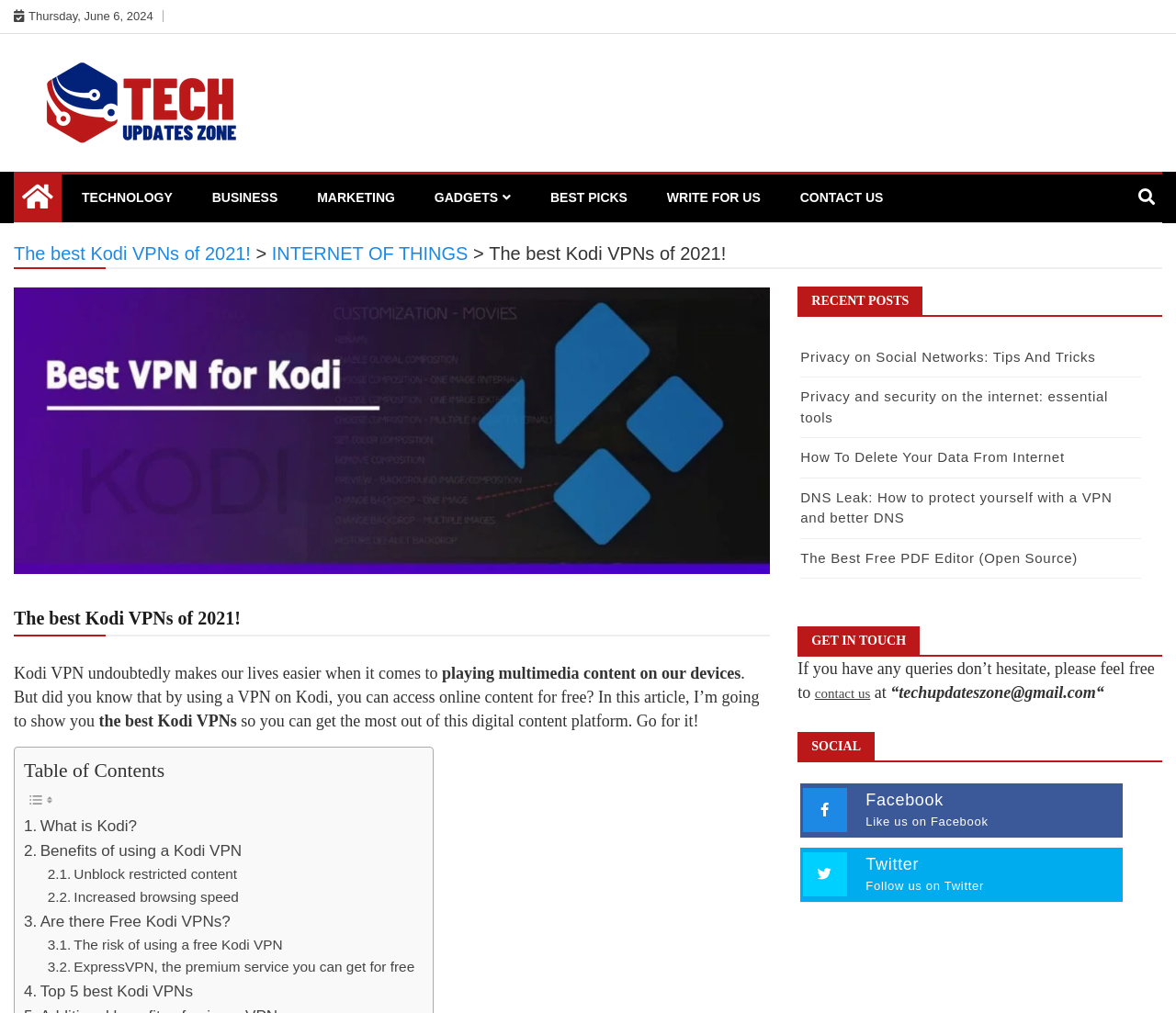Provide a thorough description of the webpage you see.

This webpage is about TechUpdatesZone, a technology news website. At the top, there is a date "Thursday, June 6, 2024" and a logo of TechUpdatesZone, which is also a link. Below the logo, there is a heading "TechUpdatesZone" and a link to the homepage. On the top-right corner, there is a search button with a magnifying glass icon.

The main content of the webpage is an article about the best Kodi VPNs of 2021. The article starts with a brief introduction, explaining how Kodi VPN makes our lives easier when playing multimedia content on our devices. The introduction is followed by a table of contents, which lists the sections of the article.

The article is divided into several sections, including "What is Kodi?", "Benefits of using a Kodi VPN", "Unblock restricted content", "Increased browsing speed", "Are there Free Kodi VPNs?", "The risk of using a free Kodi VPN", "ExpressVPN, the premium service you can get for free", and "Top 5 best Kodi VPNs". Each section has a link to jump to that specific part of the article.

On the right side of the webpage, there are several sections, including "RECENT POSTS", "GET IN TOUCH", and "SOCIAL". The "RECENT POSTS" section lists five recent articles, including "Privacy on Social Networks: Tips And Tricks" and "The Best Free PDF Editor (Open Source)". The "GET IN TOUCH" section has a contact email address and a link to contact the website. The "SOCIAL" section has links to the website's Facebook and Twitter pages.

There are several images on the webpage, including the TechUpdatesZone logo, a magnifying glass icon for the search button, and an image for the article "The best Kodi VPNs of 2021!".